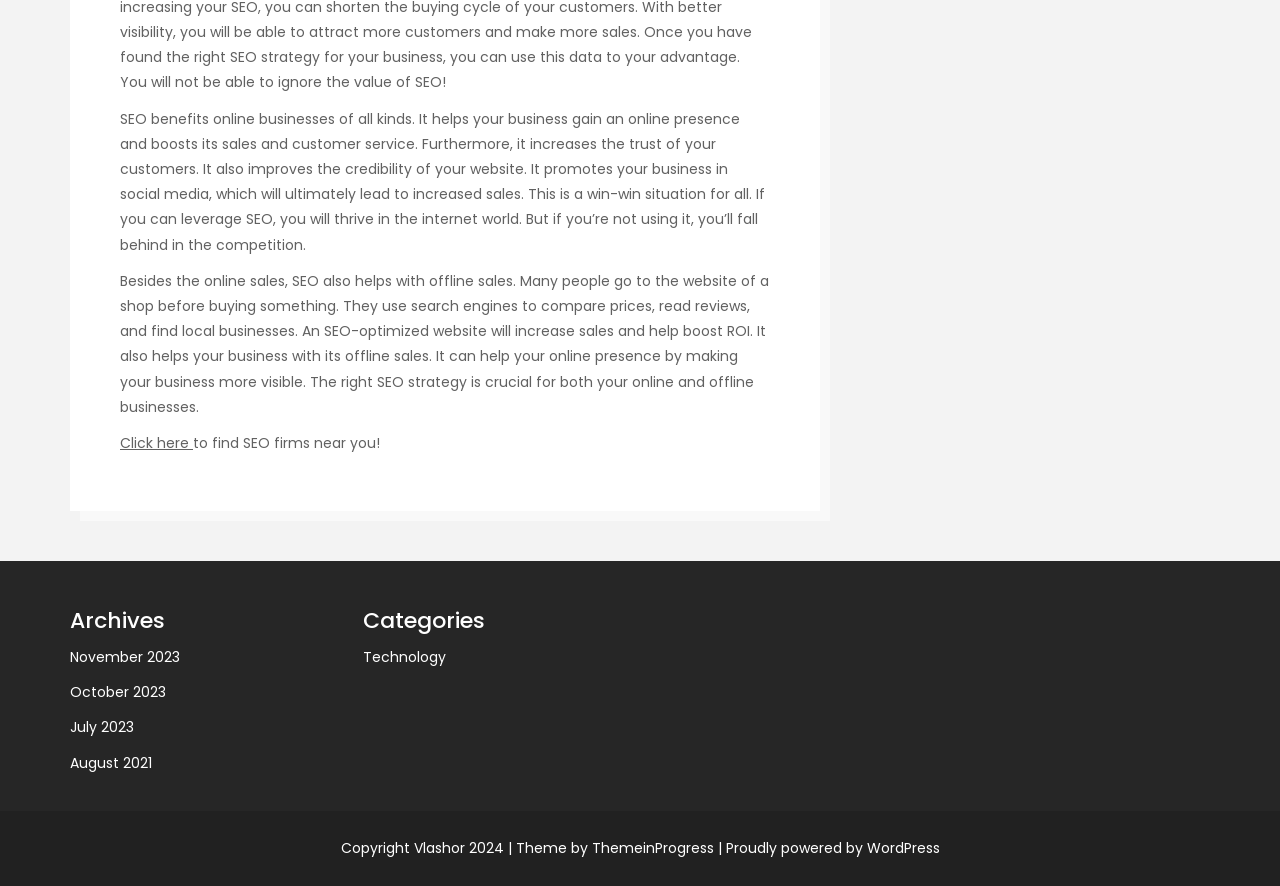Please pinpoint the bounding box coordinates for the region I should click to adhere to this instruction: "Explore career opportunities".

None